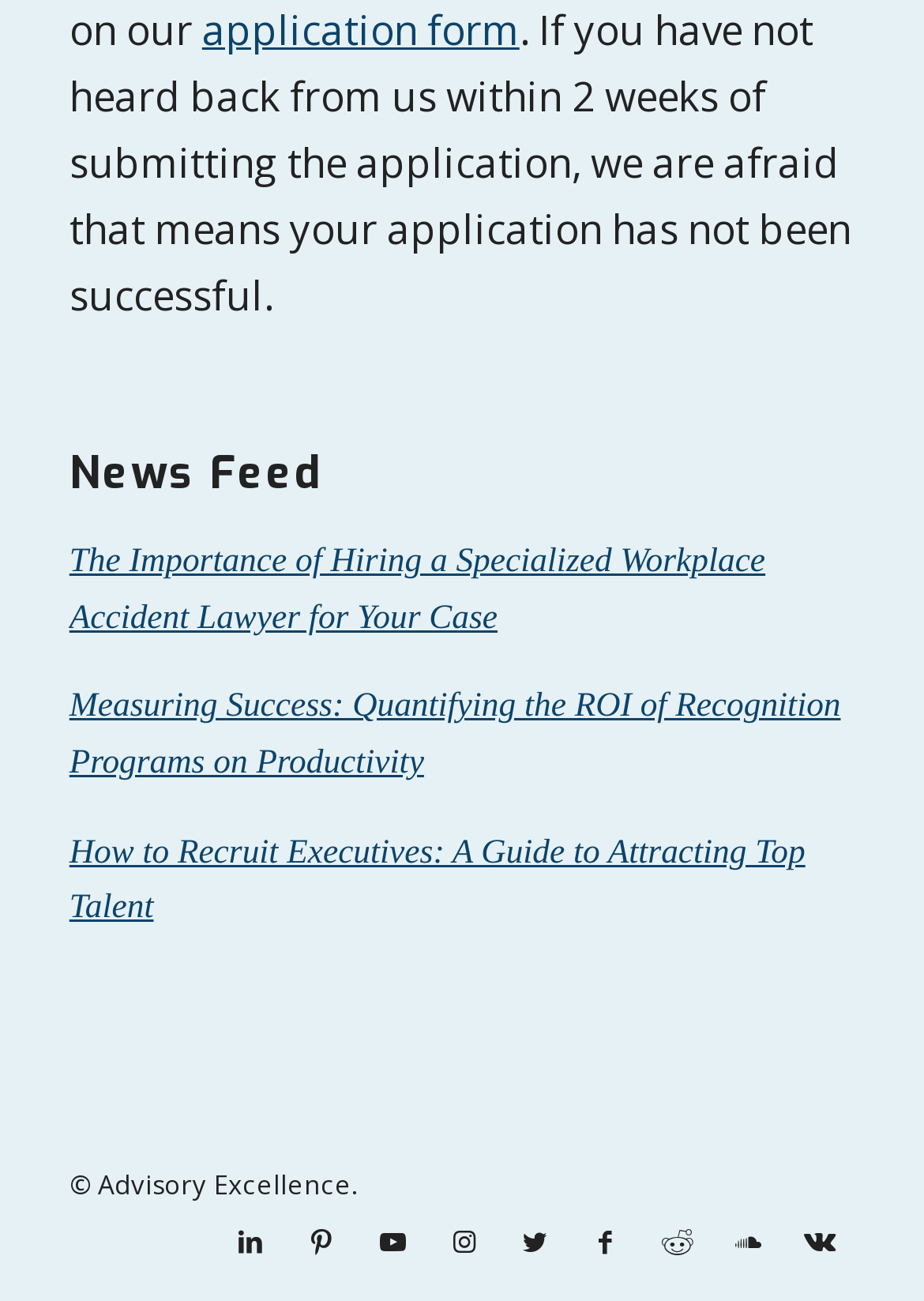Predict the bounding box coordinates for the UI element described as: "Advisory Excellence". The coordinates should be four float numbers between 0 and 1, presented as [left, top, right, bottom].

[0.106, 0.896, 0.38, 0.924]